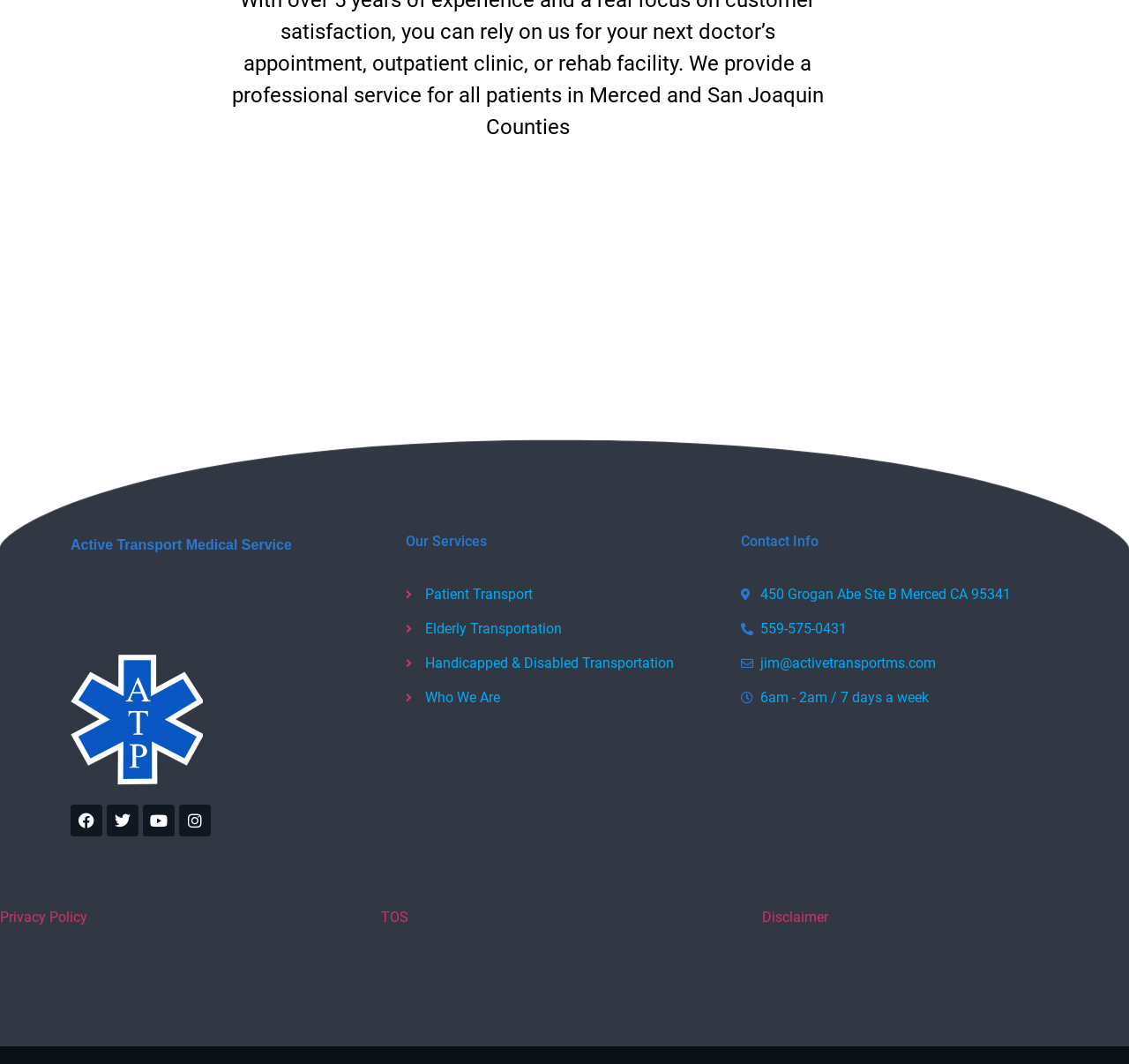What is the phone number of the medical service?
Look at the image and respond to the question as thoroughly as possible.

The phone number of the medical service can be found under the 'Contact Info' heading, where it is written in a link element as '559-575-0431'.